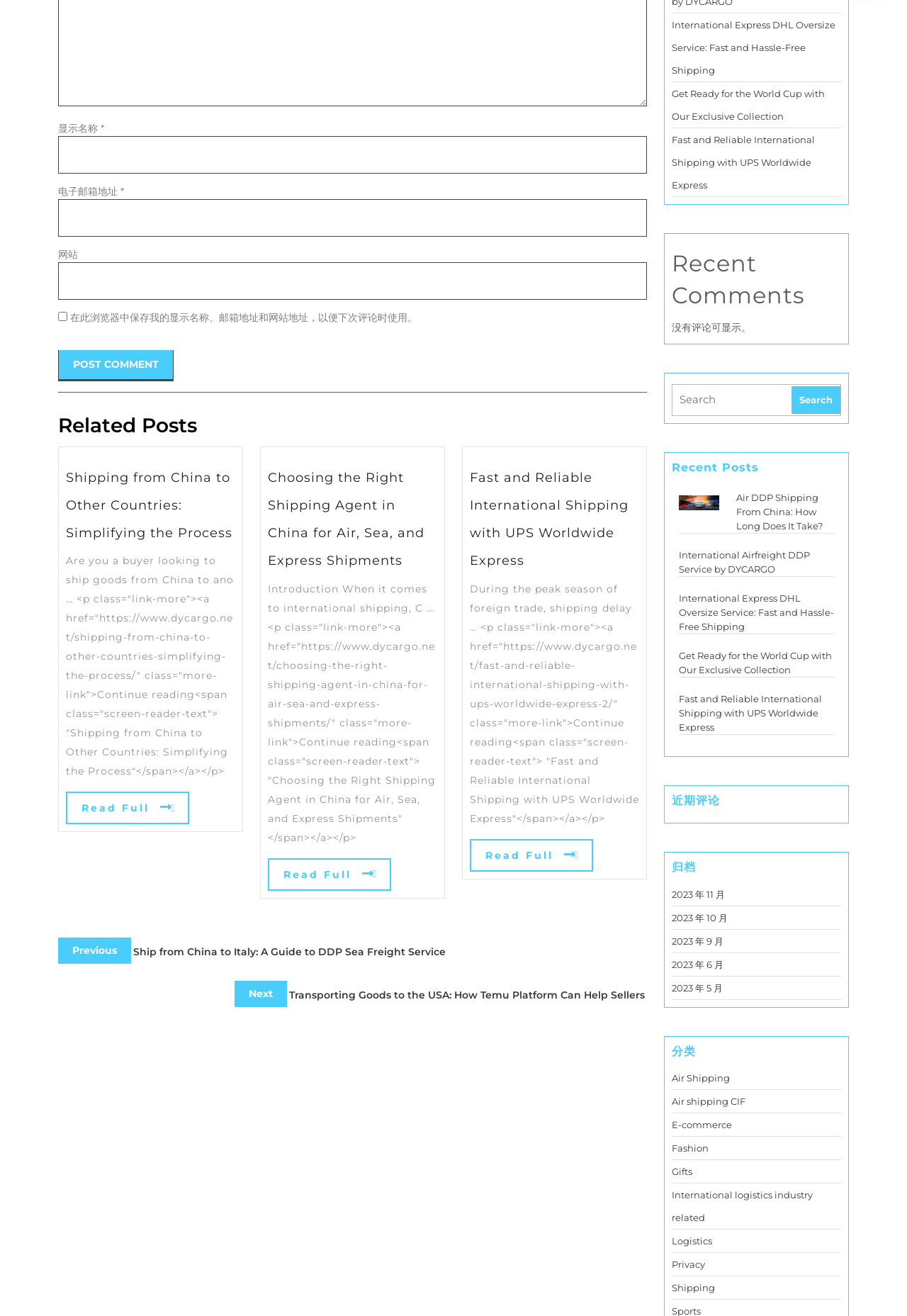Answer the question below using just one word or a short phrase: 
What is the purpose of the text box labeled '显示名称'?

Enter display name